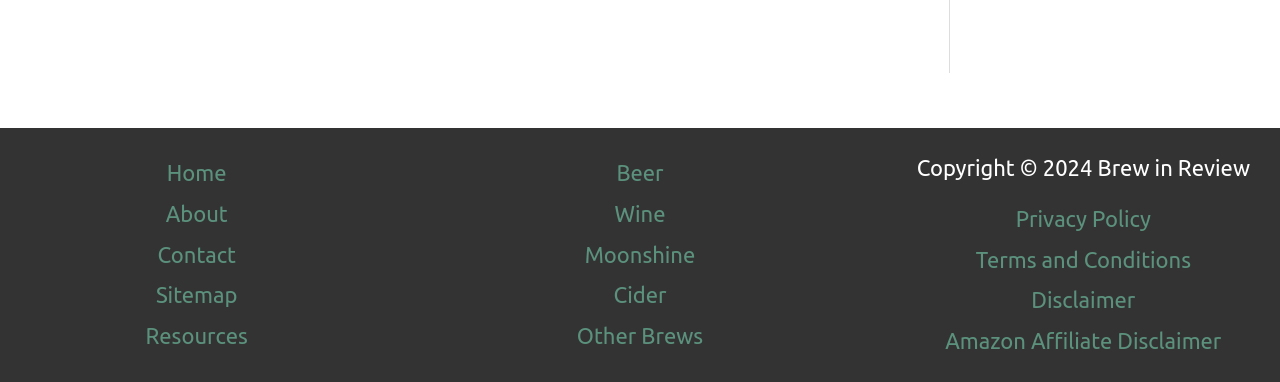What is the copyright year mentioned in the footer? Please answer the question using a single word or phrase based on the image.

2024